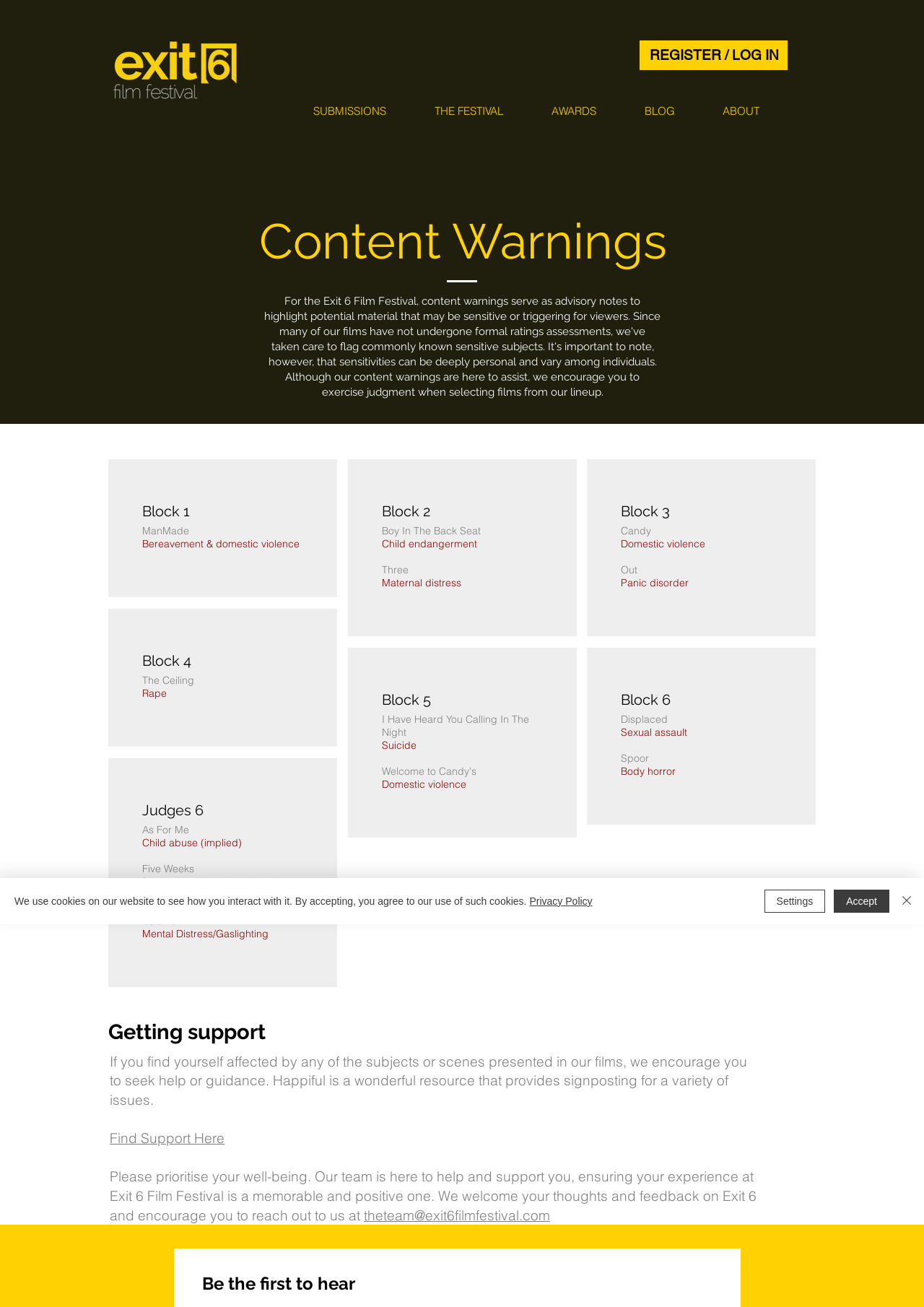Determine the bounding box coordinates of the clickable element to complete this instruction: "Click the 'REGISTER / LOG IN' button". Provide the coordinates in the format of four float numbers between 0 and 1, [left, top, right, bottom].

[0.692, 0.032, 0.852, 0.053]